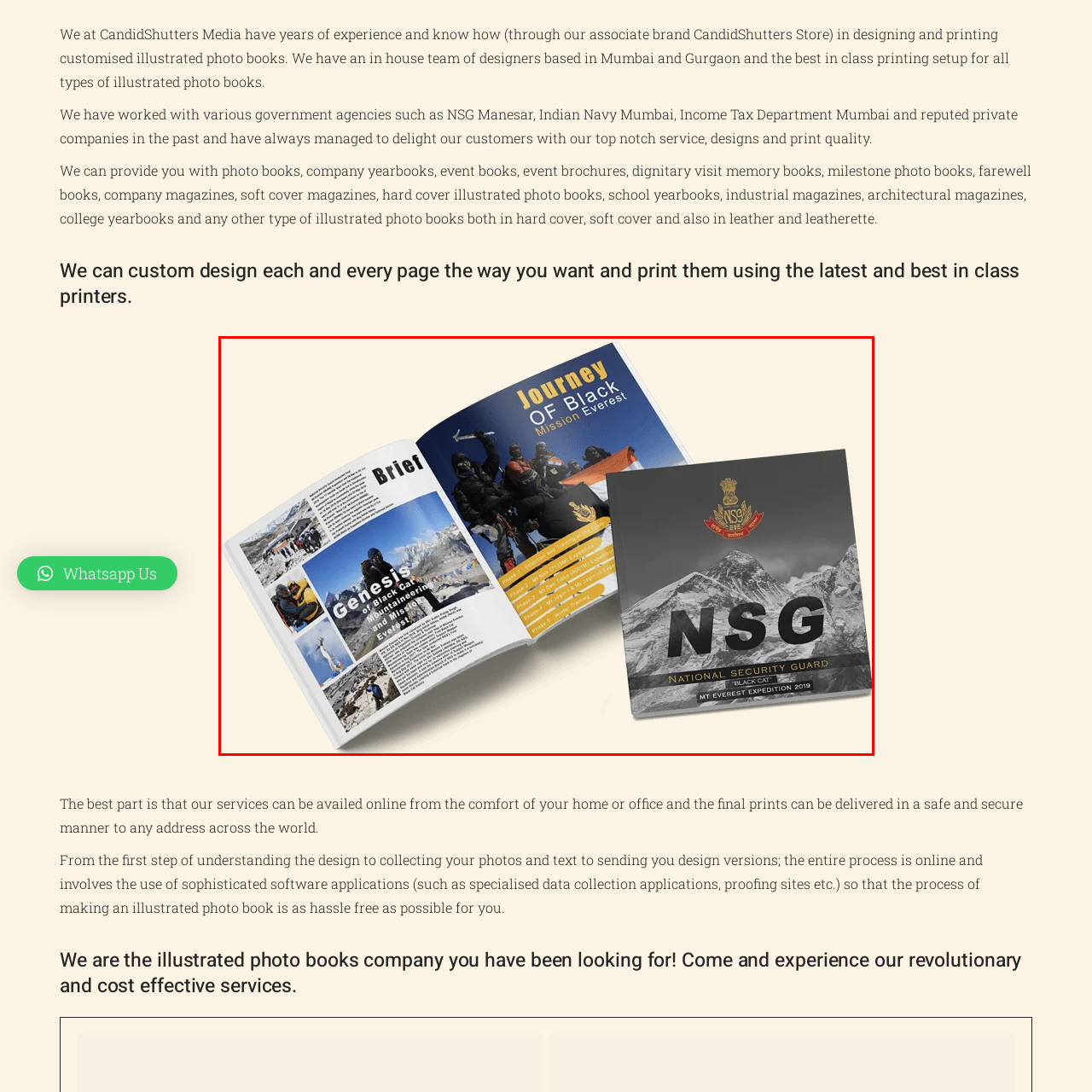What is the name of the media company creating customized yearbooks?
Observe the image within the red bounding box and give a detailed and thorough answer to the question.

According to the caption, the media company responsible for creating customized yearbooks and event books is CandidShutters Media, which is highlighted as an expert in this field.